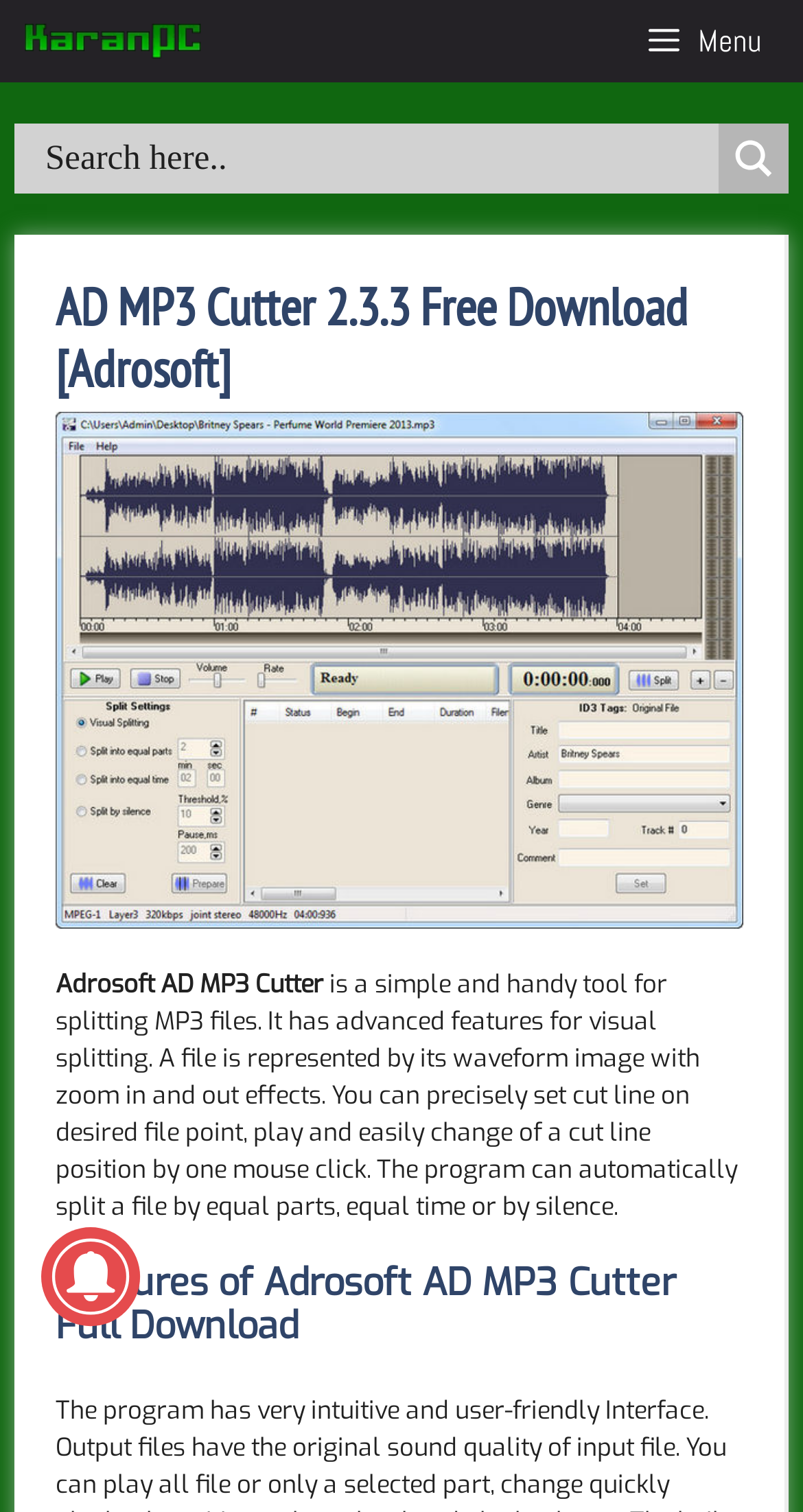Generate the text of the webpage's primary heading.

AD MP3 Cutter 2.3.3 Free Download [Adrosoft]